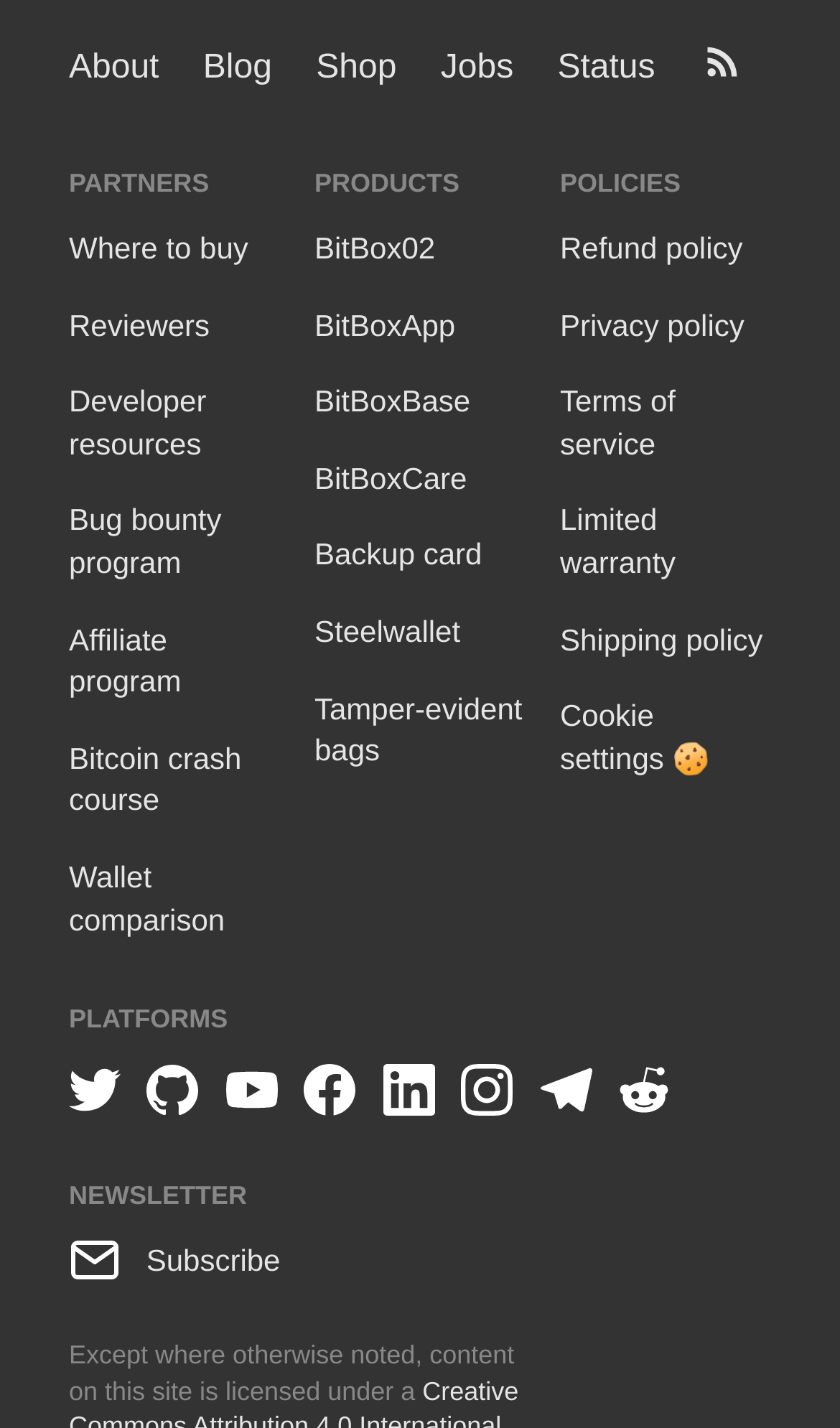Provide the bounding box coordinates of the HTML element this sentence describes: "Telegram group Telegram icon".

[0.643, 0.745, 0.704, 0.789]